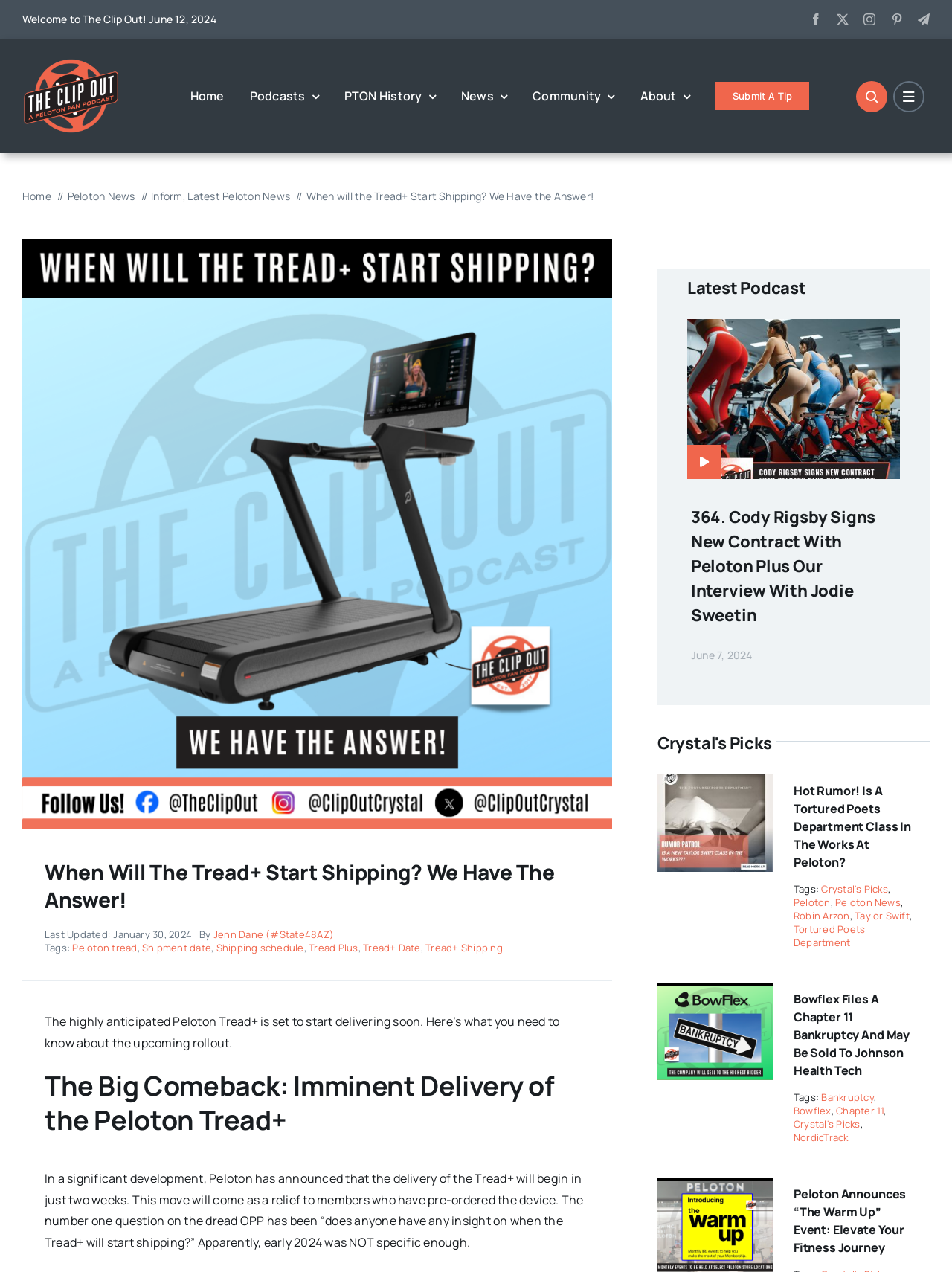How many social media links are present at the top of the webpage?
Please provide a comprehensive answer based on the visual information in the image.

I counted the social media links at the top of the webpage and found 5 links: facebook, twitter, instagram, pinterest, and telegram.